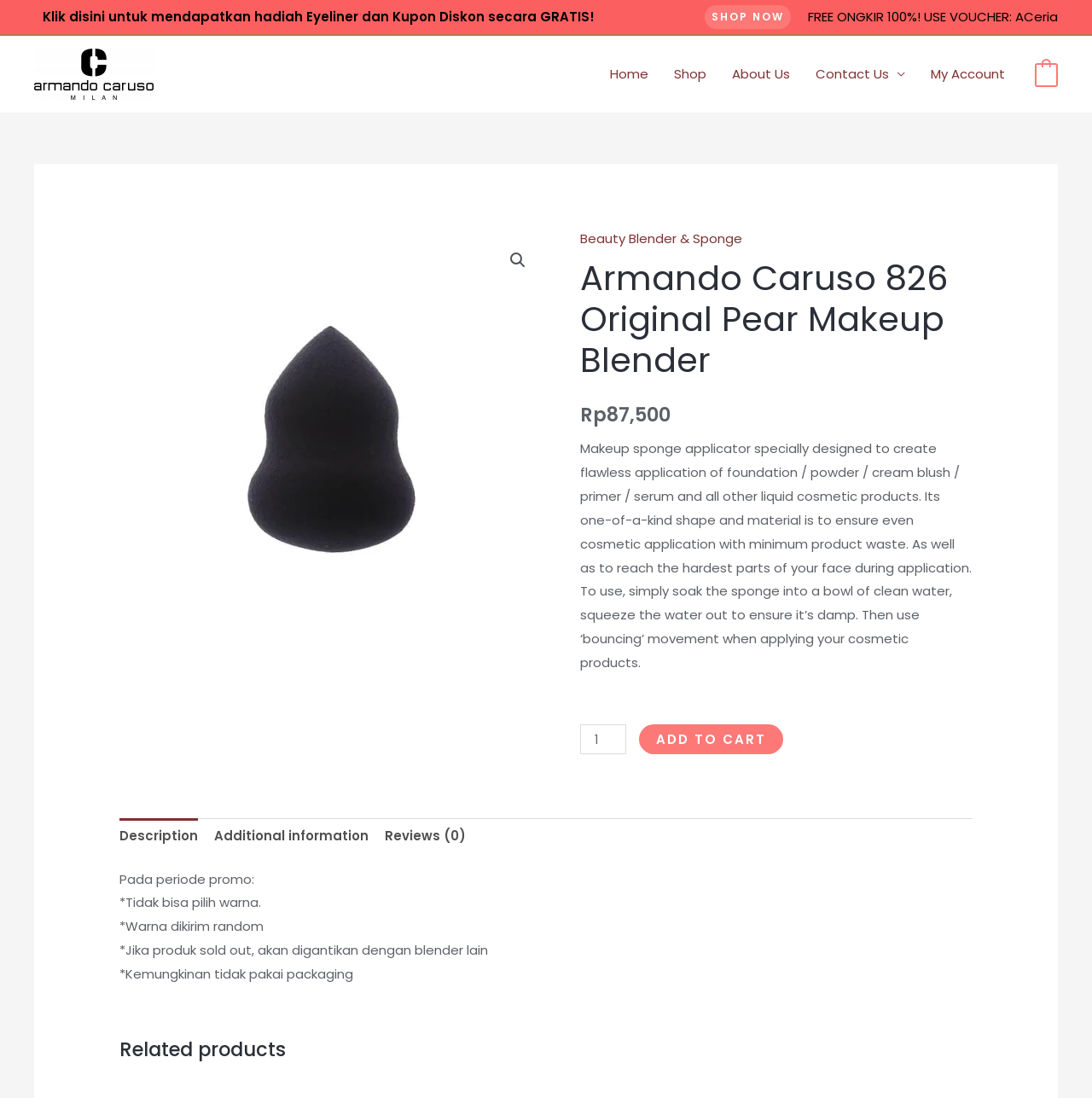What is the minimum quantity of the product that can be purchased?
Using the visual information, respond with a single word or phrase.

1